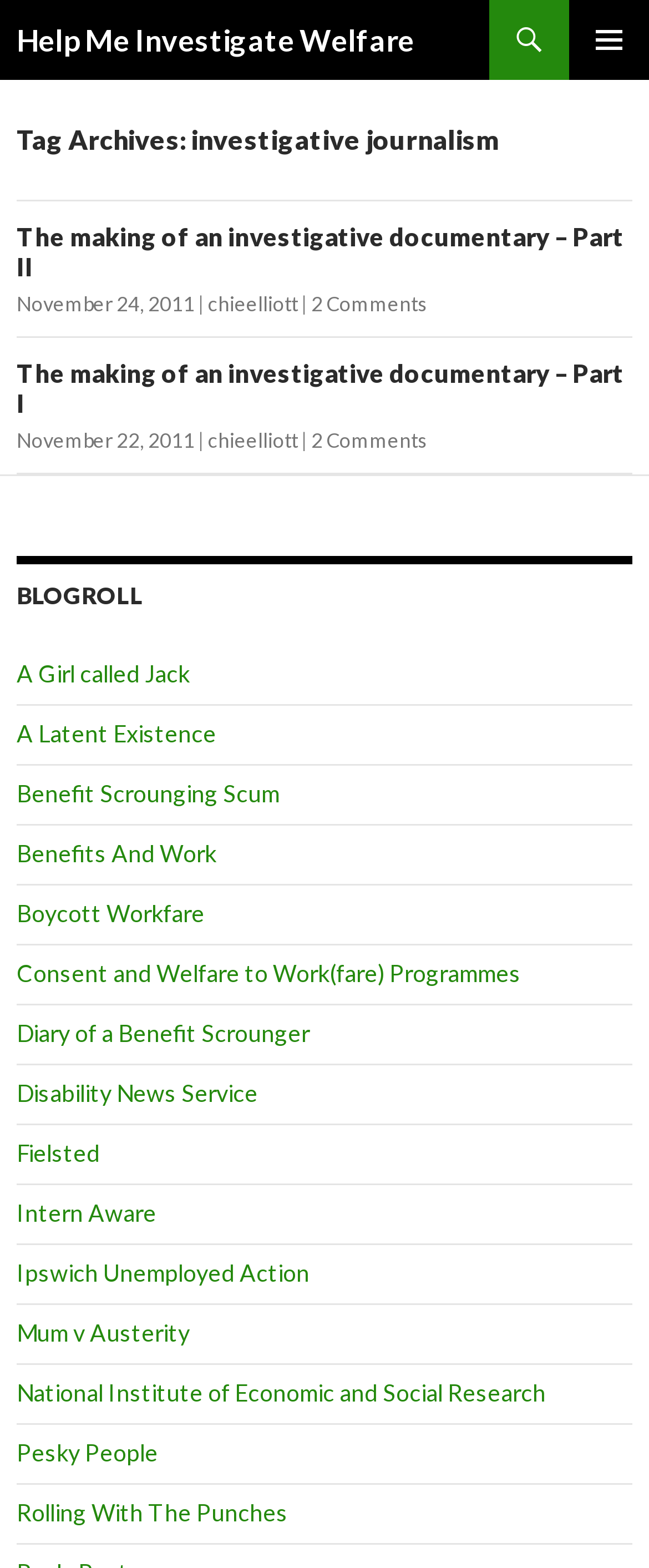Identify the bounding box of the UI component described as: "A Girl called Jack".

[0.026, 0.42, 0.292, 0.438]